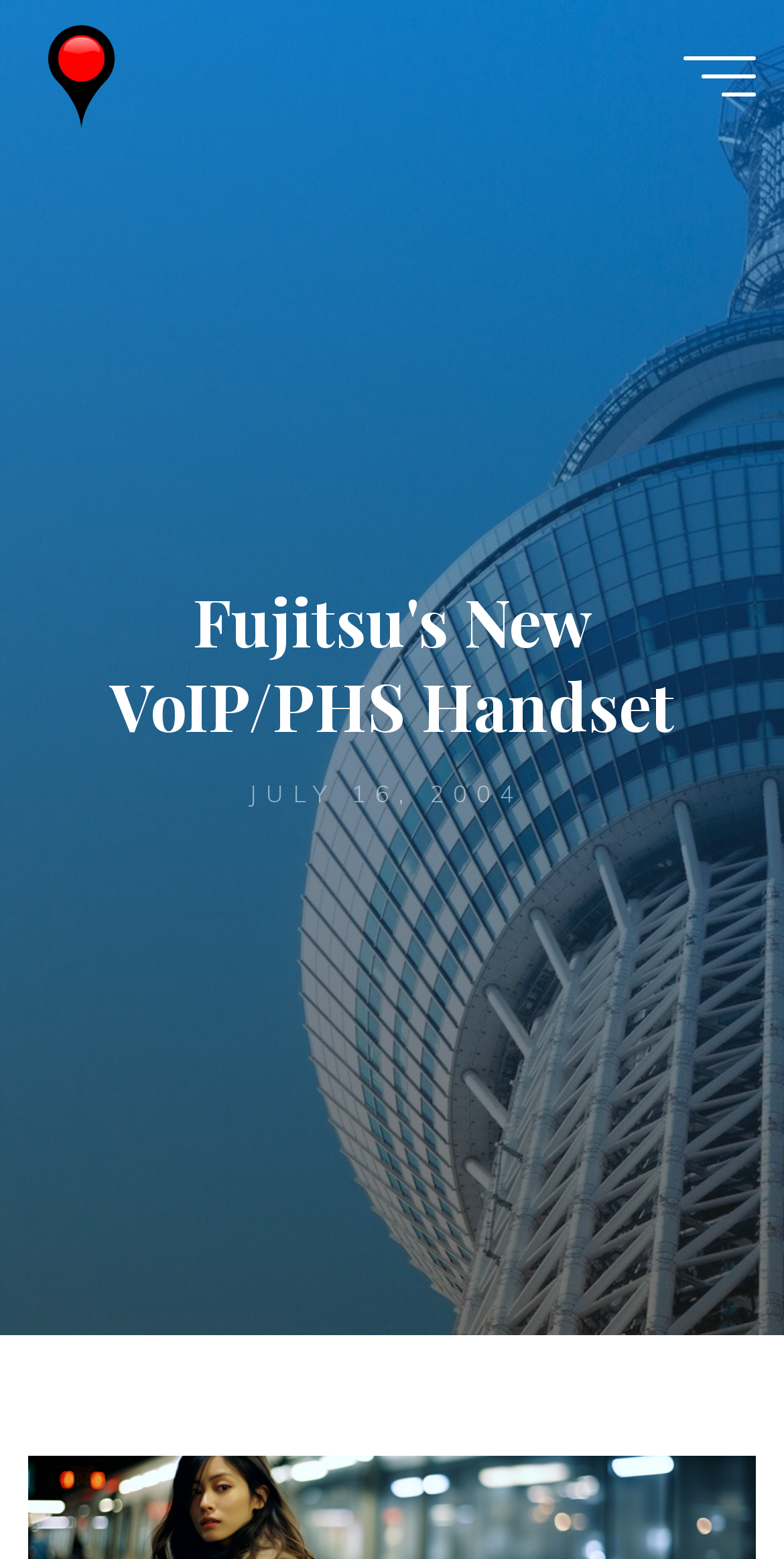Determine the bounding box coordinates for the HTML element mentioned in the following description: "aria-label="Main menu"". The coordinates should be a list of four floats ranging from 0 to 1, represented as [left, top, right, bottom].

[0.871, 0.035, 0.963, 0.061]